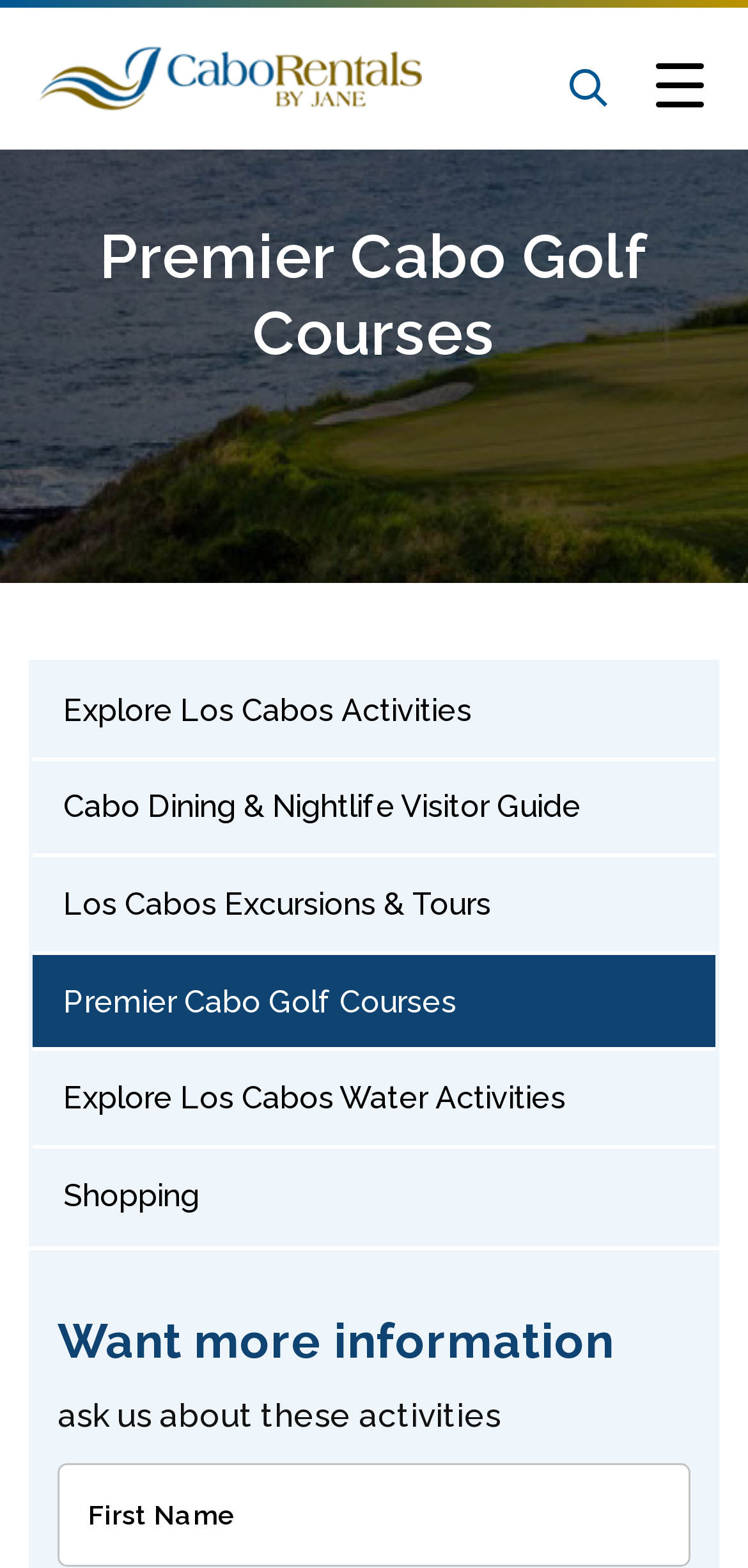Can you locate the main headline on this webpage and provide its text content?

Premier Cabo Golf Courses